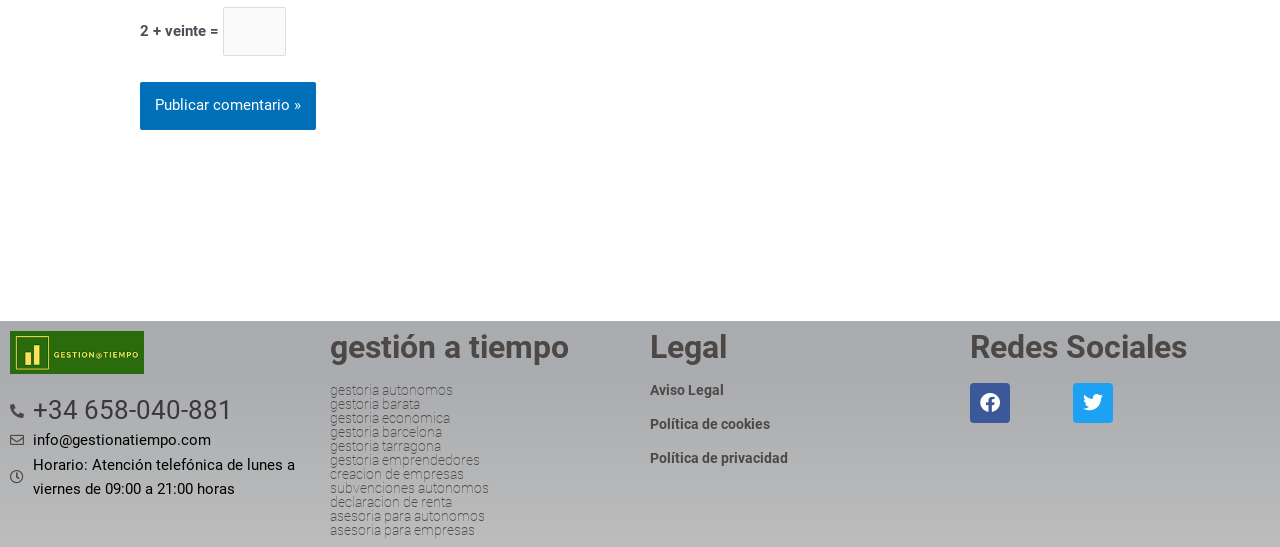Please locate the bounding box coordinates for the element that should be clicked to achieve the following instruction: "Send an email to info@gestionatiempo.com". Ensure the coordinates are given as four float numbers between 0 and 1, i.e., [left, top, right, bottom].

[0.008, 0.782, 0.242, 0.828]